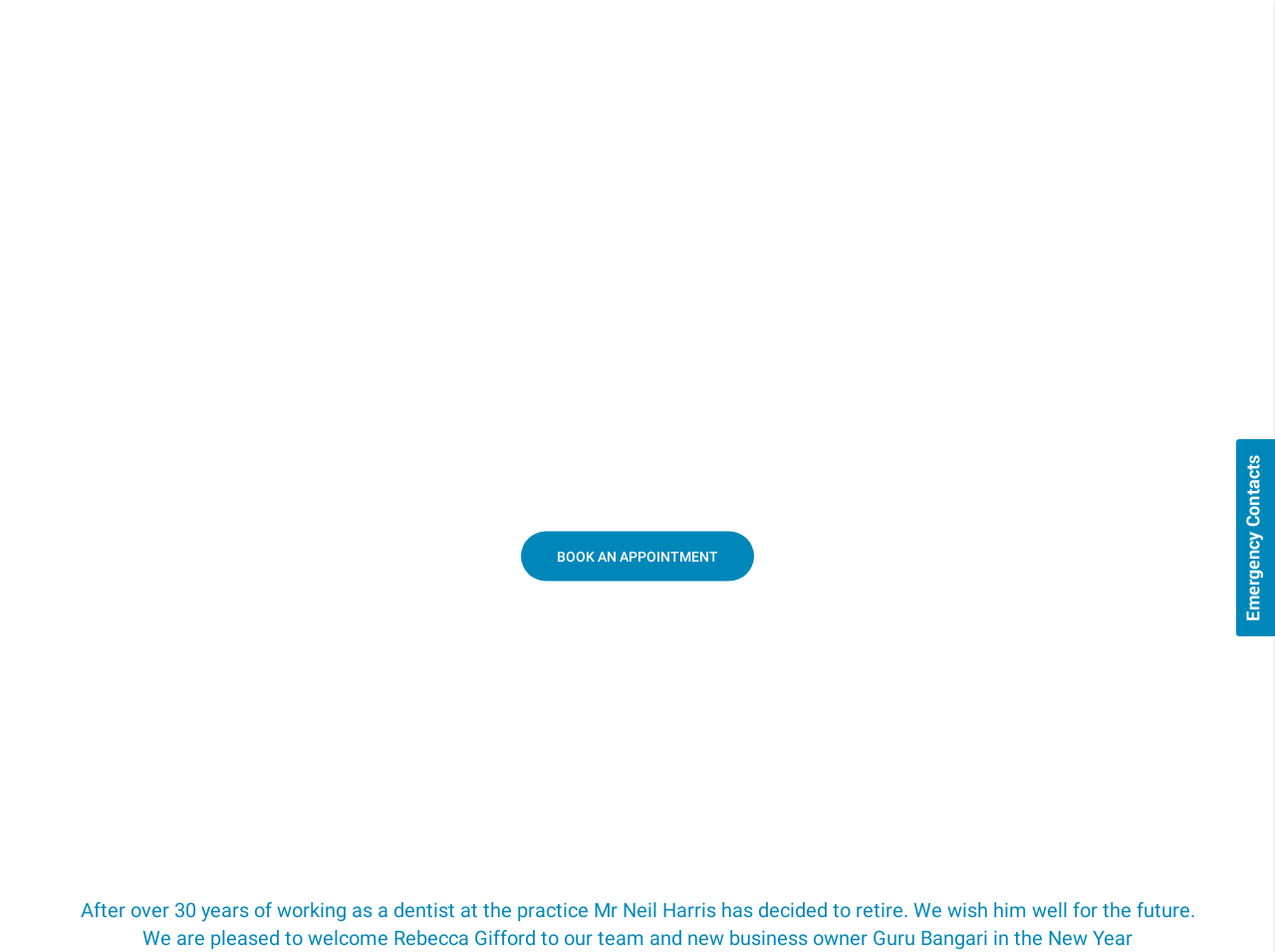Reply to the question with a single word or phrase:
What is the purpose of the 'BOOK AN APPOINTMENT' link?

To book an appointment